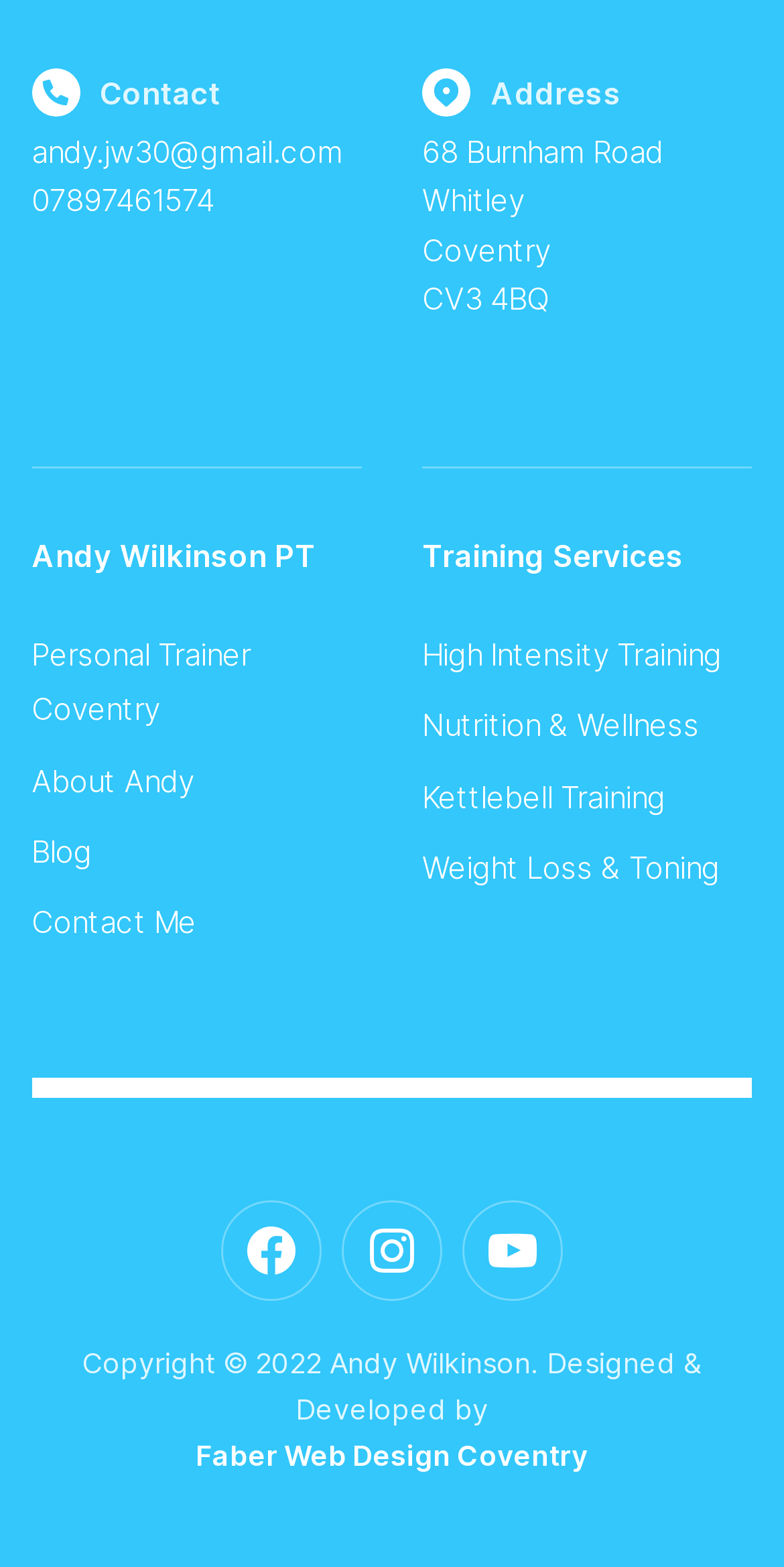Please find and report the bounding box coordinates of the element to click in order to perform the following action: "Read Andy's blog". The coordinates should be expressed as four float numbers between 0 and 1, in the format [left, top, right, bottom].

[0.04, 0.531, 0.117, 0.558]